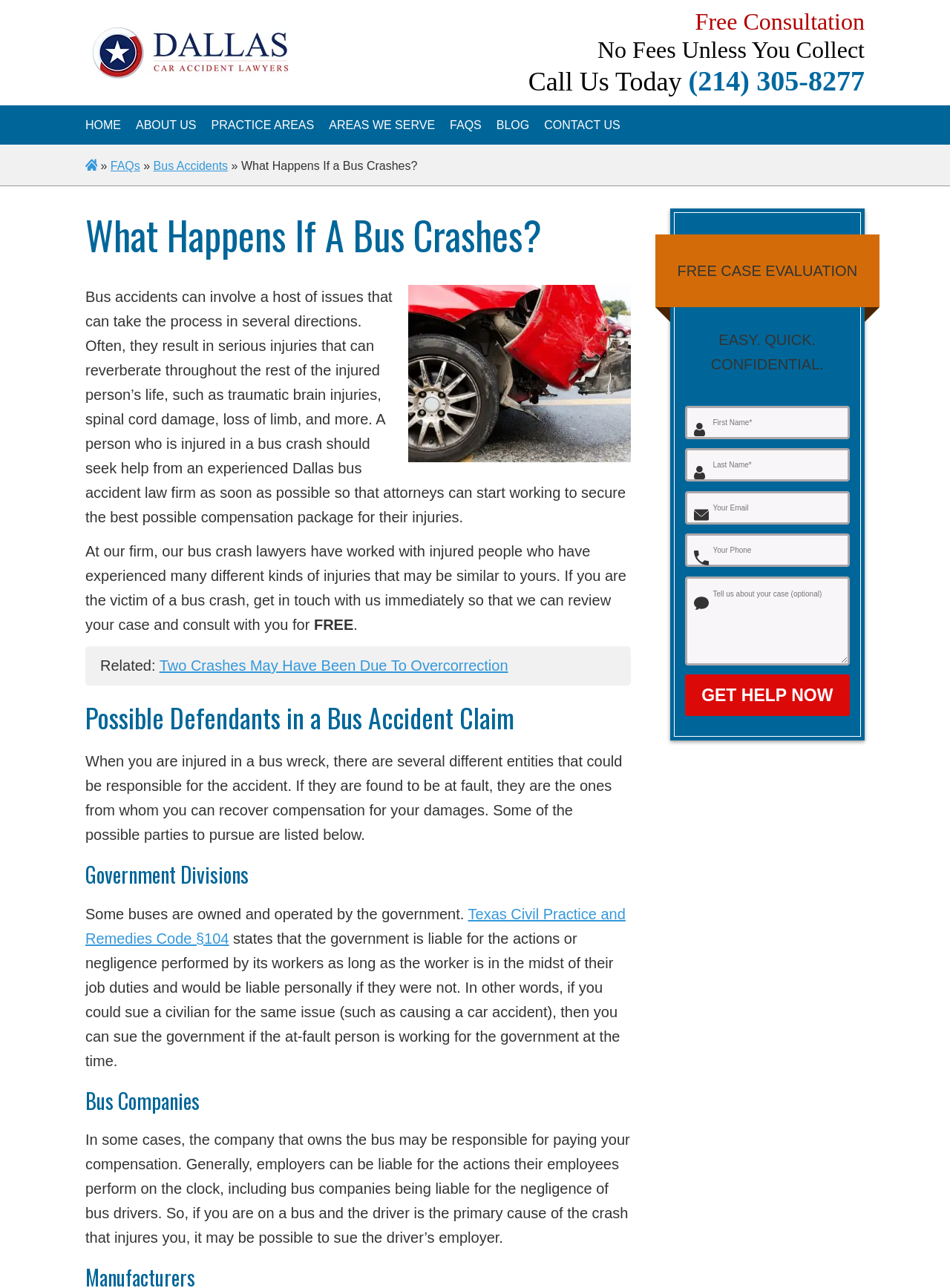Illustrate the webpage's structure and main components comprehensively.

This webpage is about a law firm that specializes in bus accident cases, particularly in Dallas. At the top of the page, there is a logo of the law firm, "Dallas Car Accident Lawyers," accompanied by a navigation menu with links to different sections of the website, including "HOME," "ABOUT US," "PRACTICE AREAS," and "CONTACT US."

Below the navigation menu, there is a prominent call-to-action section with a "Free Consultation" offer, a phone number, and a "Call Us Today" button. This section is followed by a brief introduction to the law firm, highlighting their no-fee policy unless they win the case.

The main content of the webpage is divided into several sections. The first section, "What Happens If a Bus Crashes?", provides an overview of bus accidents, their consequences, and the importance of seeking help from an experienced law firm. This section is followed by a detailed explanation of the possible defendants in a bus accident claim, including government divisions and bus companies.

Throughout the webpage, there are two contact forms, one on the left side and another on the right side, allowing visitors to request a free case evaluation. Each form has fields for first name, last name, email, phone number, and a message, as well as a "Get Help Now" button.

The webpage also features several images, including a logo, a "No Fee Unless We Win" graphic, and an "Experience You Can Trust" graphic. Additionally, there are links to related articles, such as "Two Crashes May Have Been Due To Overcorrection," and a reference to the Texas Civil Practice and Remedies Code §104.

Overall, the webpage is well-organized and easy to navigate, with a clear focus on providing information and resources to individuals who have been involved in a bus accident in Dallas.